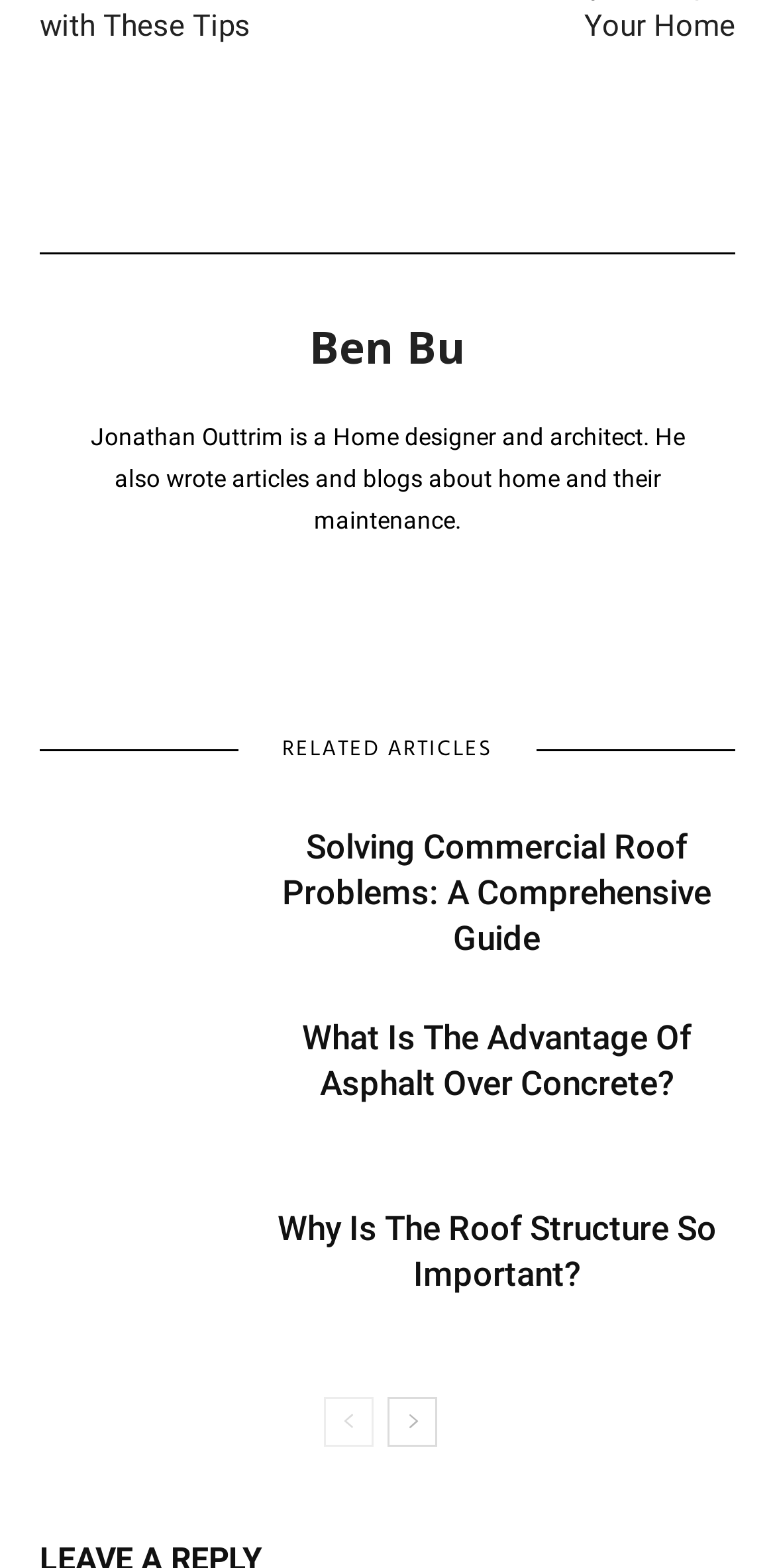What is the purpose of the 'prev-page' and 'next-page' links?
Please provide a single word or phrase answer based on the image.

Navigation